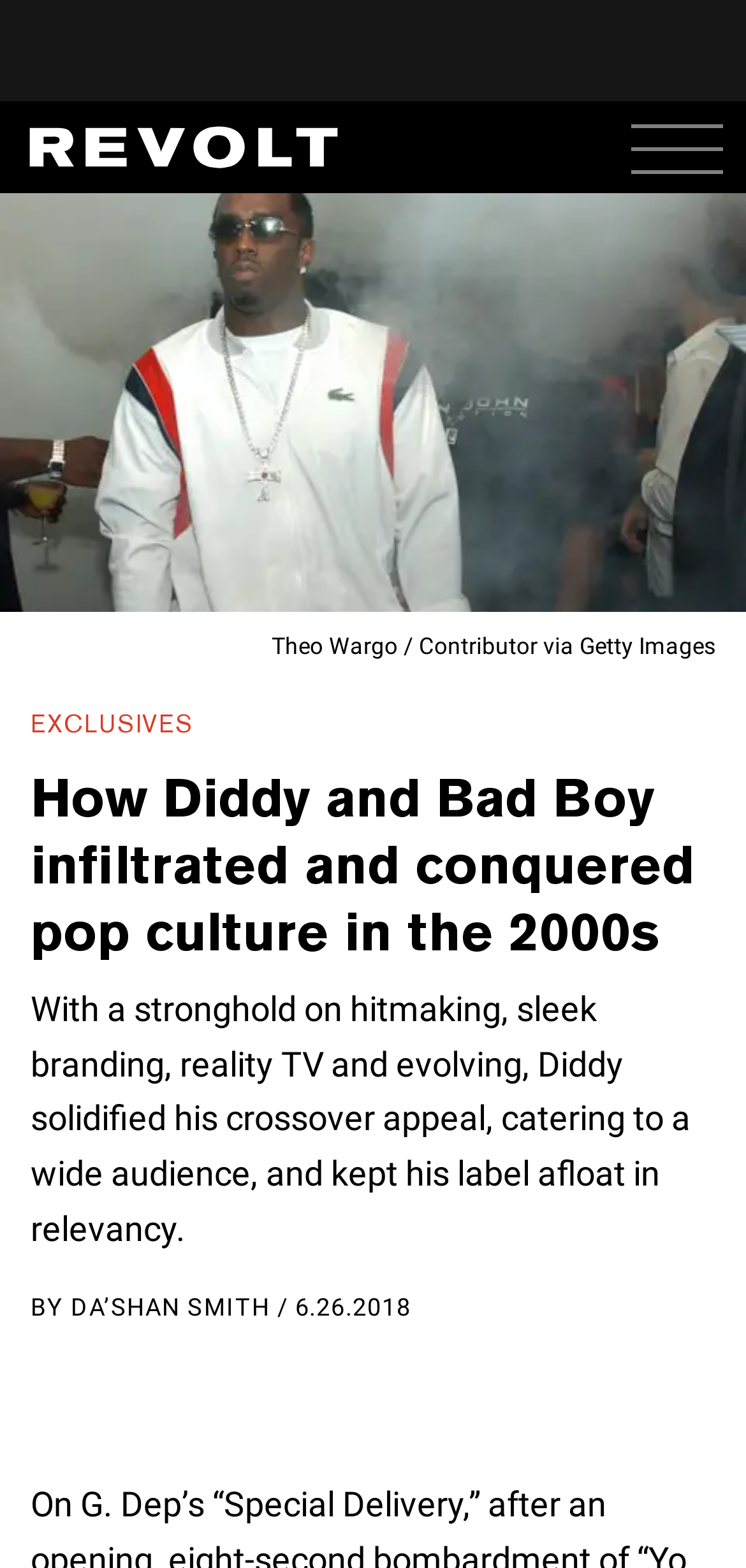Locate the primary headline on the webpage and provide its text.

How Diddy and Bad Boy infiltrated and conquered pop culture in the 2000s